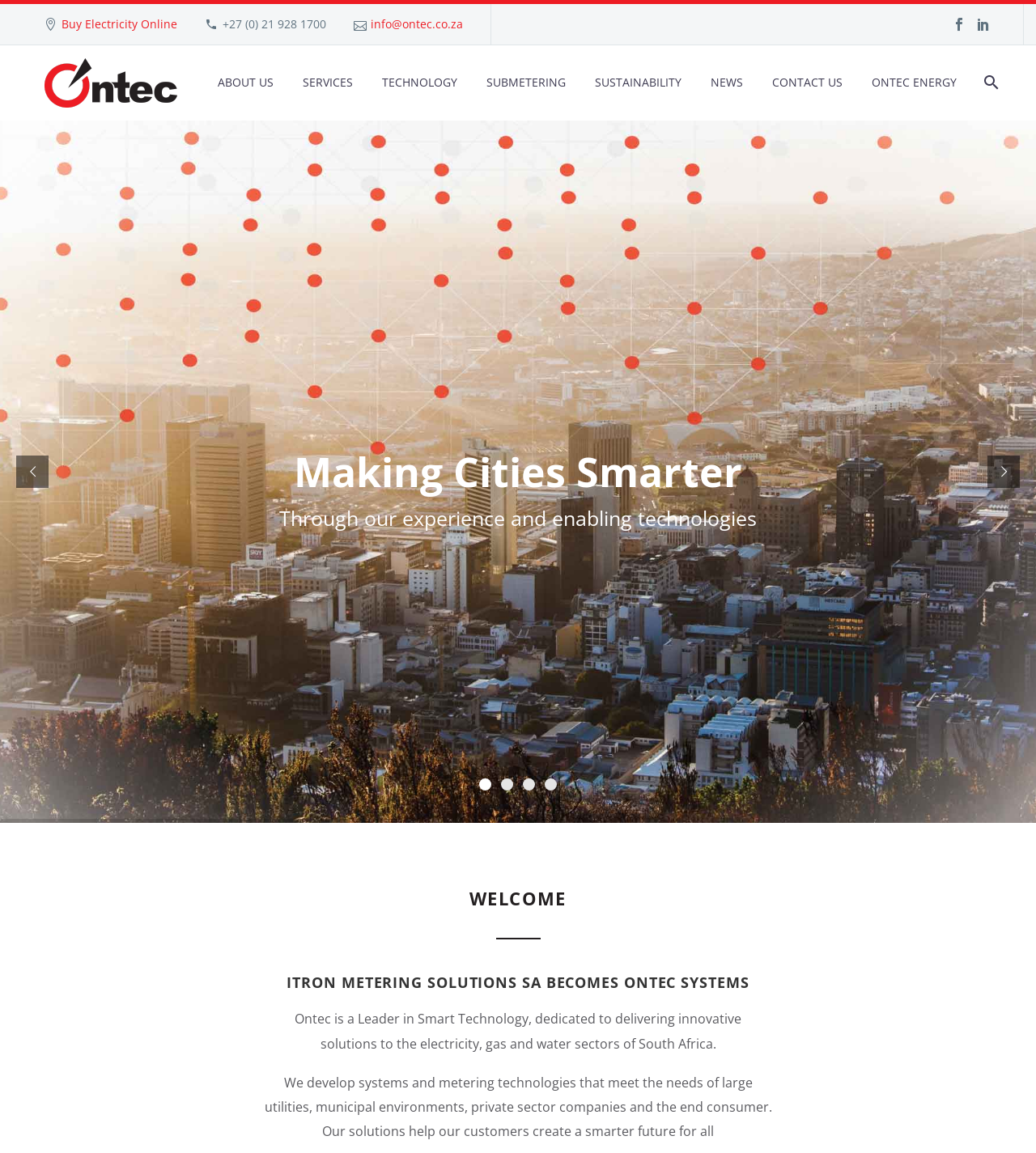Locate the bounding box coordinates of the area to click to fulfill this instruction: "Click Buy Electricity Online". The bounding box should be presented as four float numbers between 0 and 1, in the order [left, top, right, bottom].

[0.06, 0.014, 0.171, 0.027]